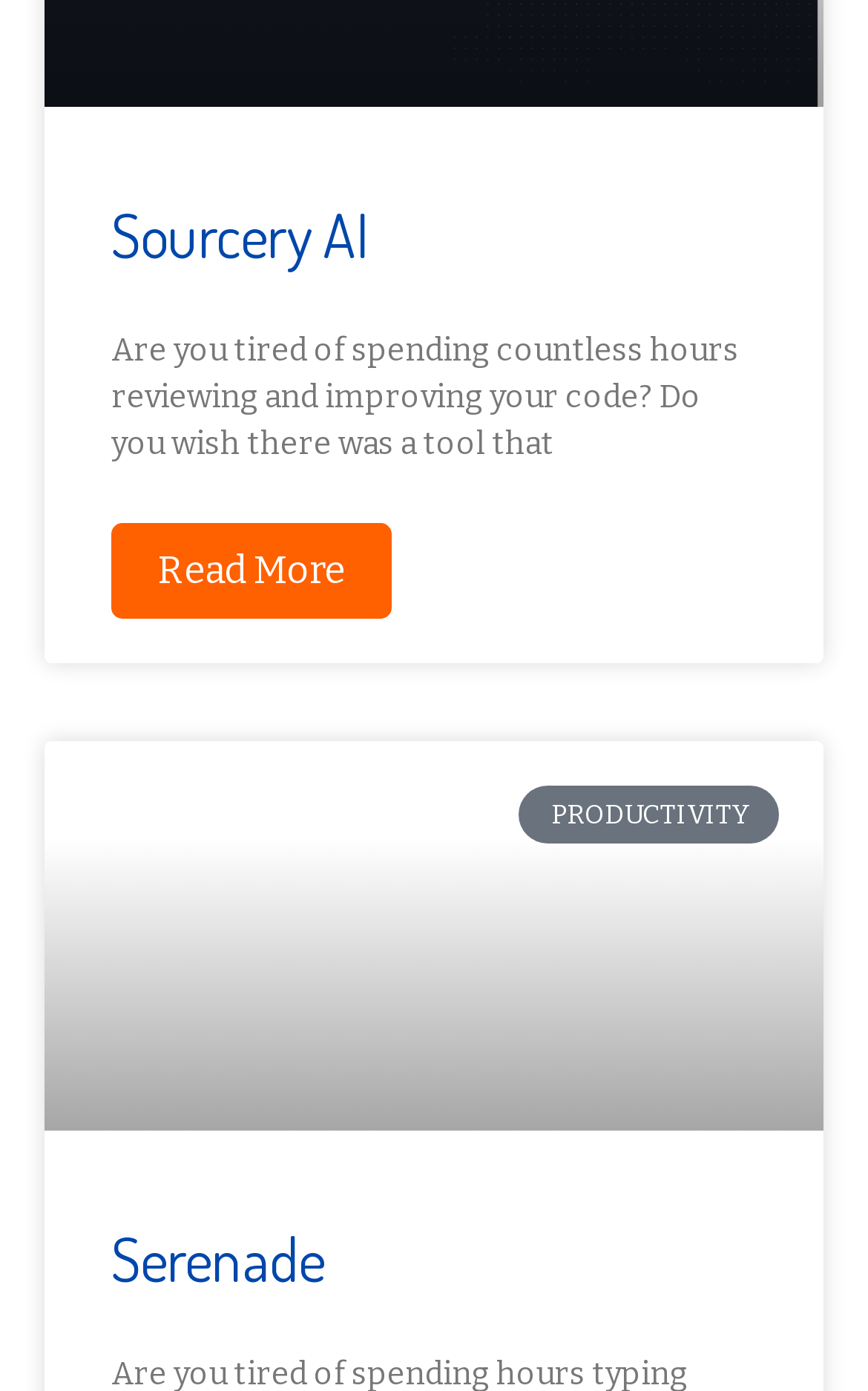Please reply to the following question with a single word or a short phrase:
What is the theme of the webpage?

Productivity